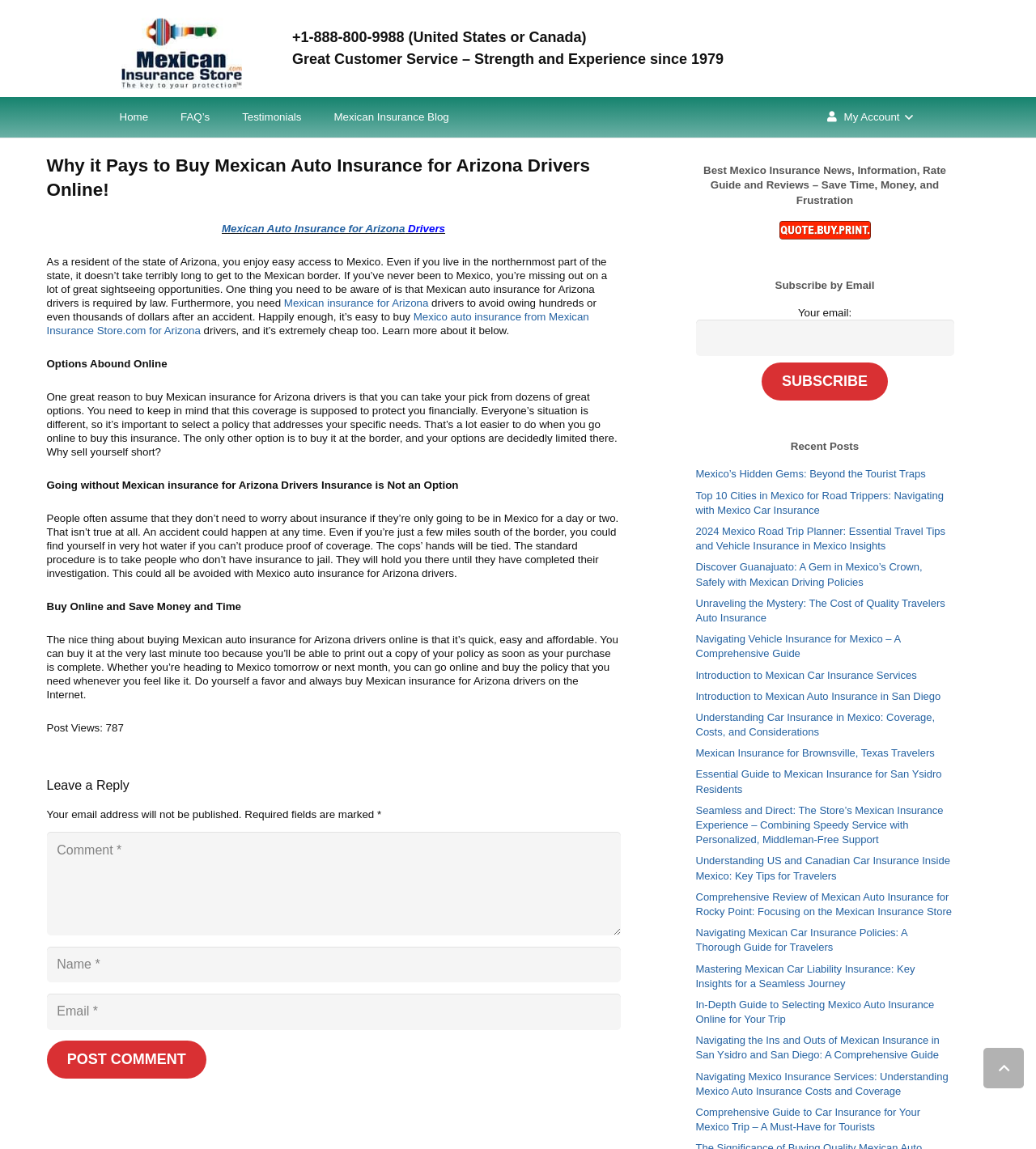Determine the bounding box coordinates of the clickable area required to perform the following instruction: "Read the testimonials". The coordinates should be represented as four float numbers between 0 and 1: [left, top, right, bottom].

[0.218, 0.085, 0.307, 0.12]